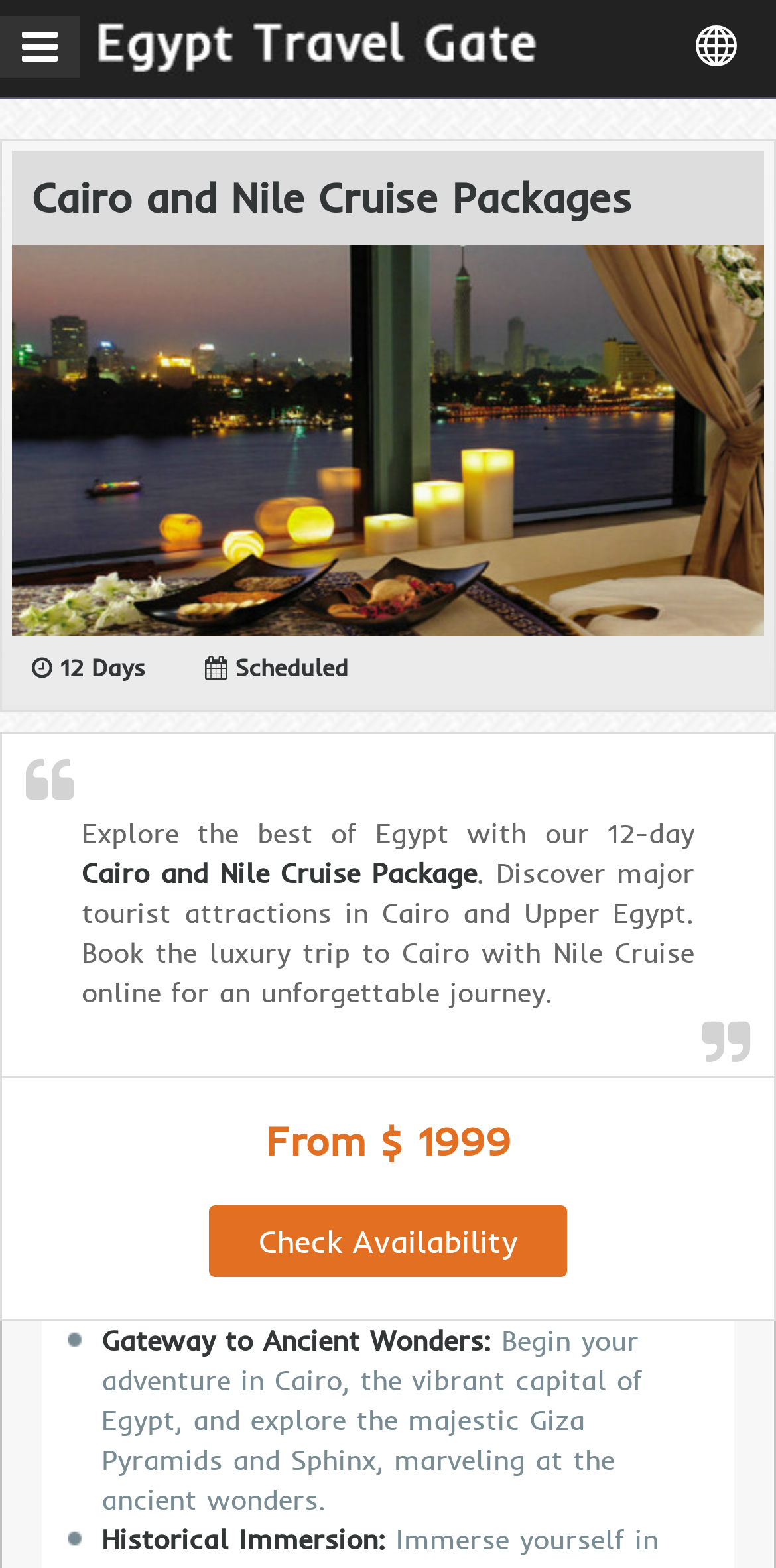Provide a one-word or short-phrase answer to the question:
What is the starting point of the adventure?

Cairo